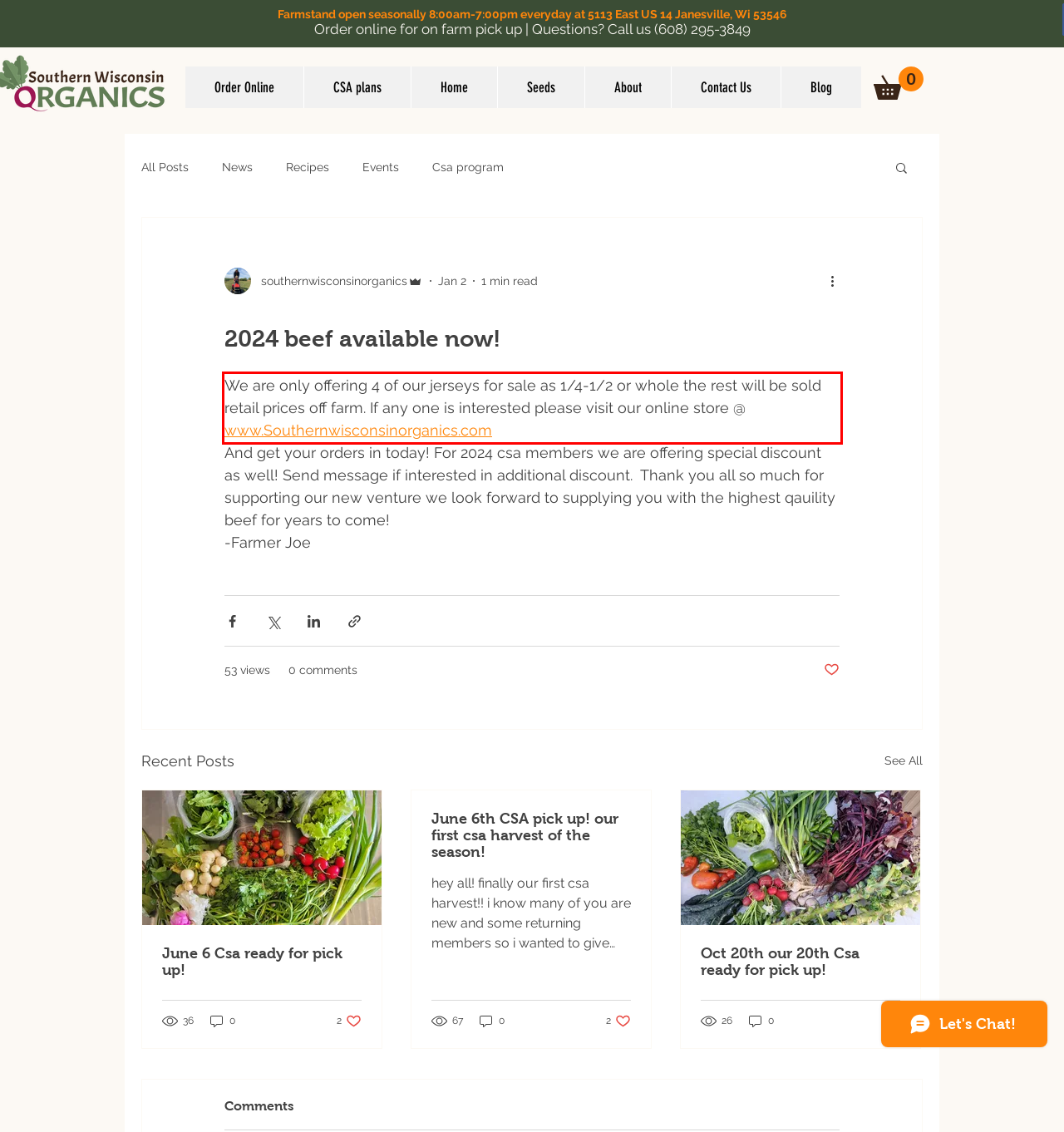You have a screenshot of a webpage, and there is a red bounding box around a UI element. Utilize OCR to extract the text within this red bounding box.

We are only offering 4 of our jerseys for sale as 1/4-1/2 or whole the rest will be sold retail prices off farm. If any one is interested please visit our online store @ www.Southernwisconsinorganics.com